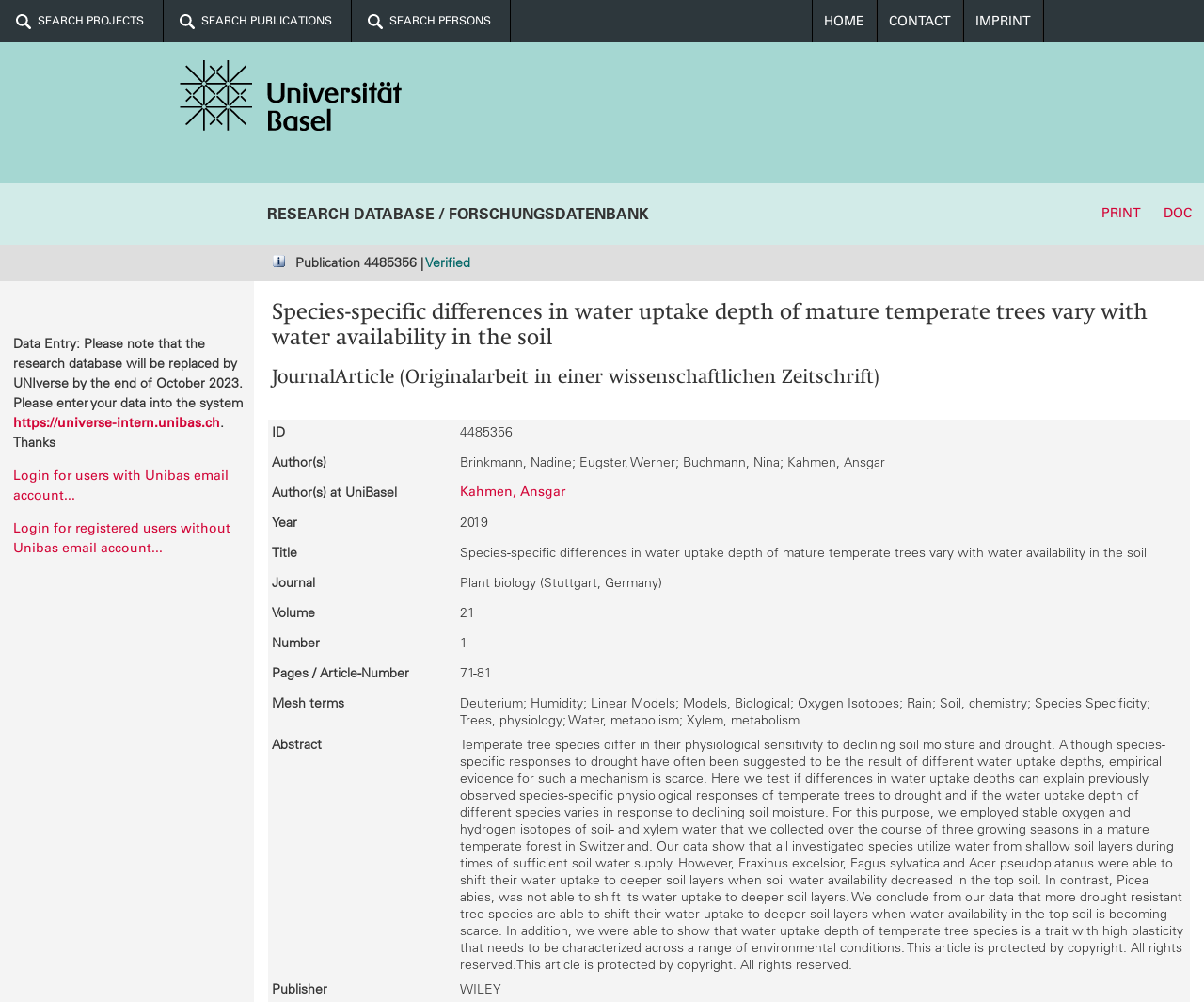What is the status of the publication?
Answer the question based on the image using a single word or a brief phrase.

Verified